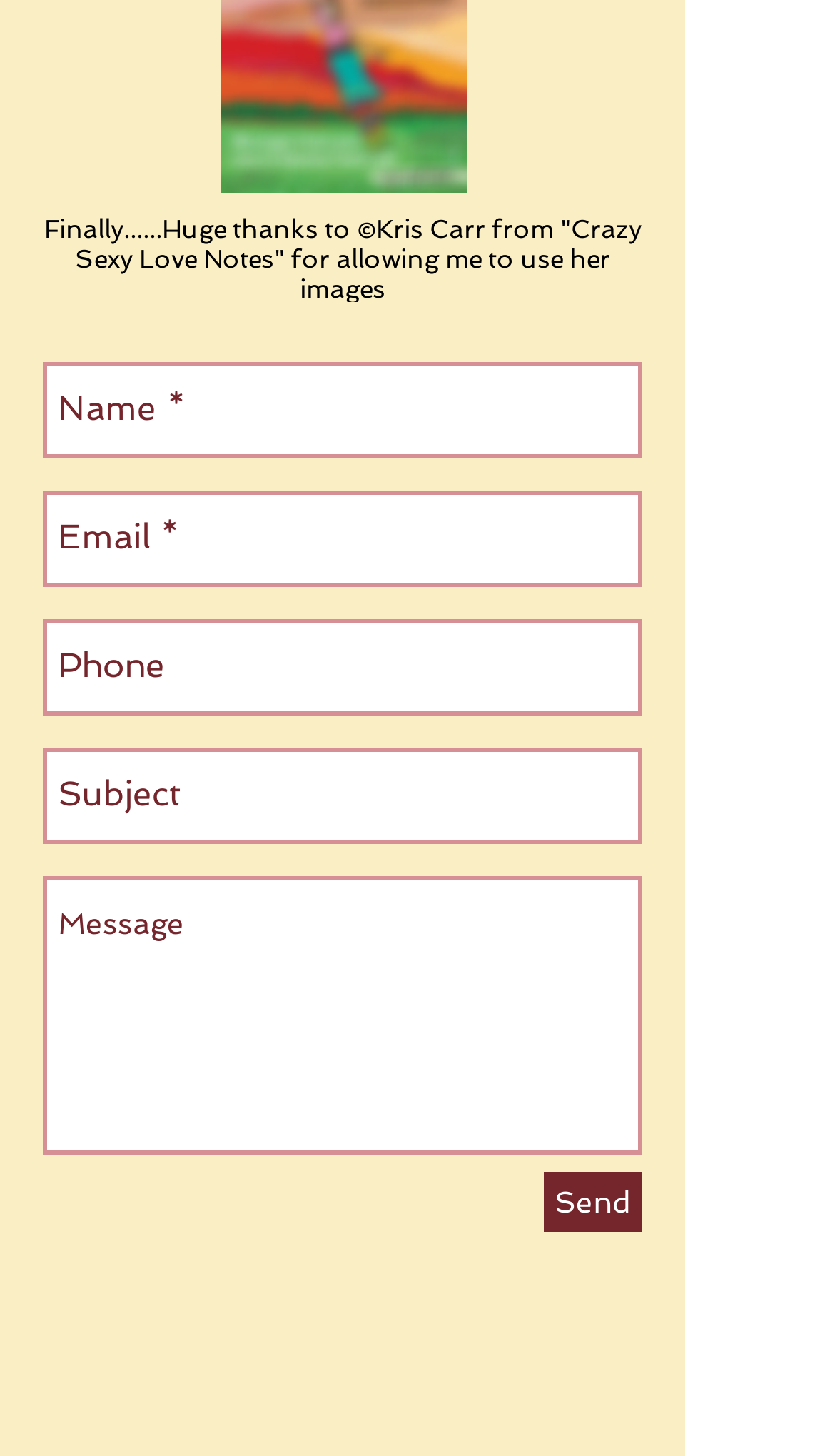Based on the image, please elaborate on the answer to the following question:
What is the purpose of the 'Subject' textbox?

The 'Subject' textbox is likely intended for the user to input a subject line for their message, which will be sent along with their contact information when the form is submitted.